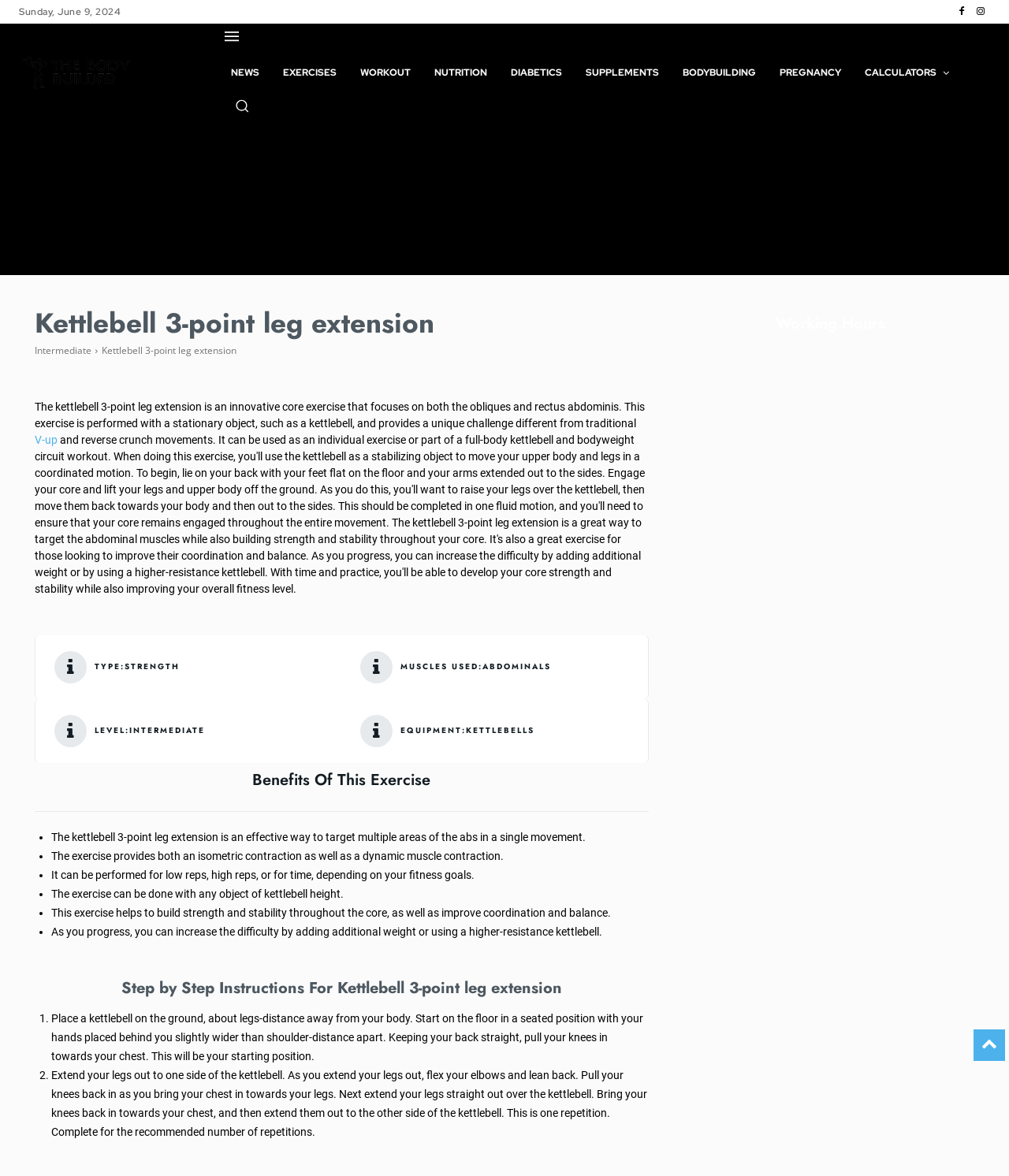Please determine the bounding box of the UI element that matches this description: News. The coordinates should be given as (top-left x, top-left y, bottom-right x, bottom-right y), with all values between 0 and 1.

[0.217, 0.042, 0.269, 0.082]